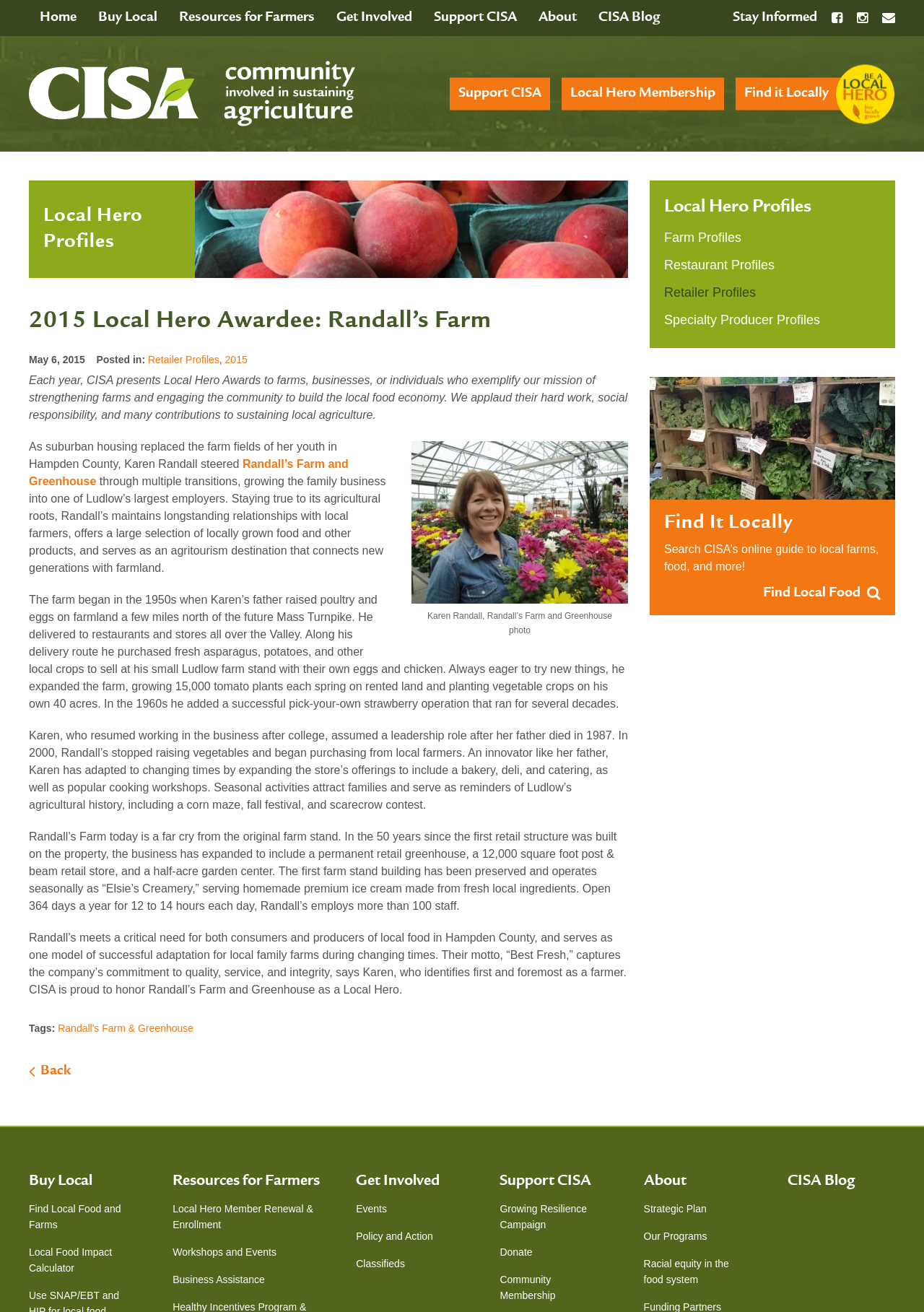Please answer the following question using a single word or phrase: 
What is the name of the farm awarded as Local Hero in 2015?

Randall's Farm